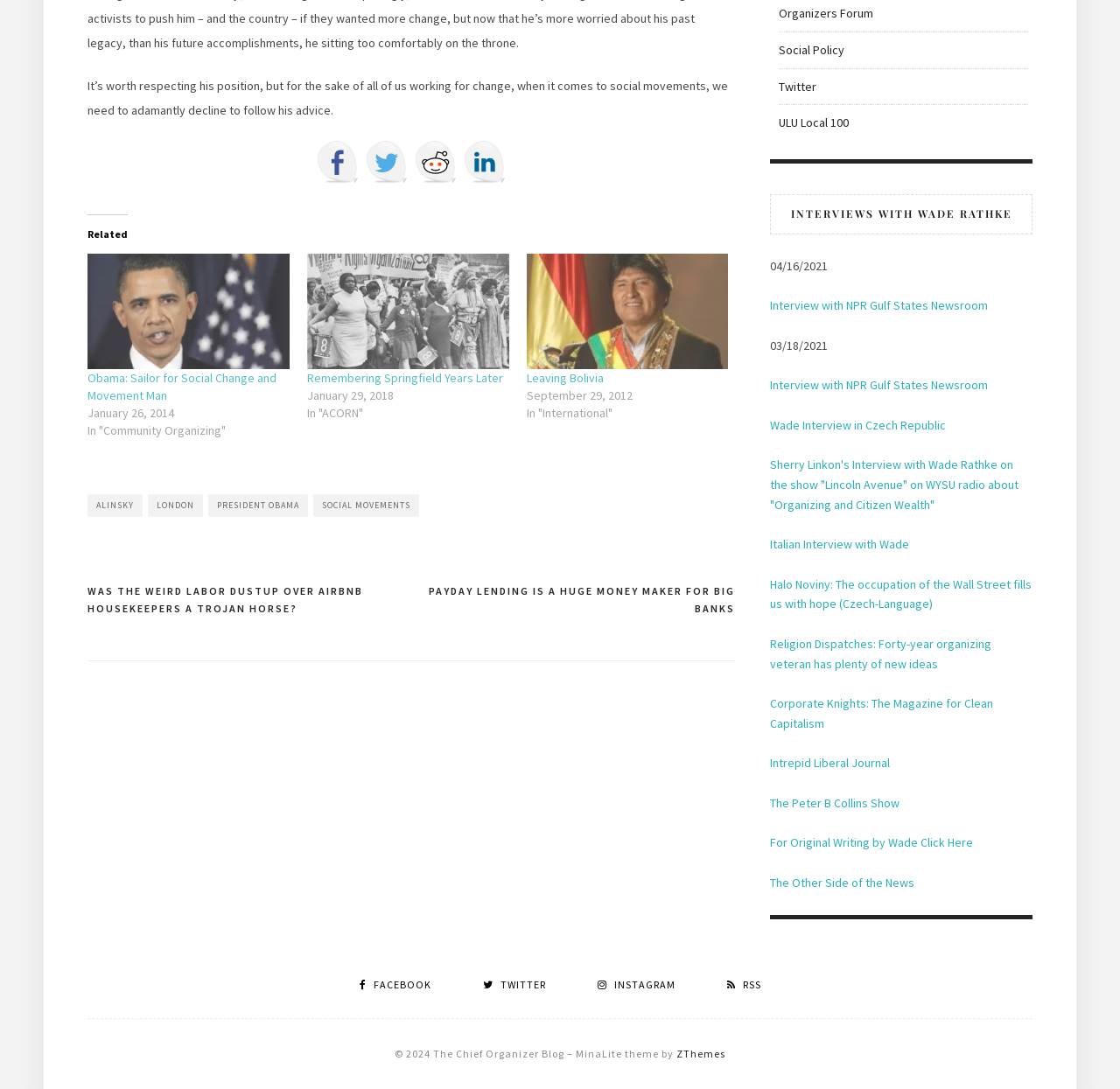Predict the bounding box of the UI element based on the description: "The Peter B Collins Show". The coordinates should be four float numbers between 0 and 1, formatted as [left, top, right, bottom].

[0.688, 0.729, 0.803, 0.744]